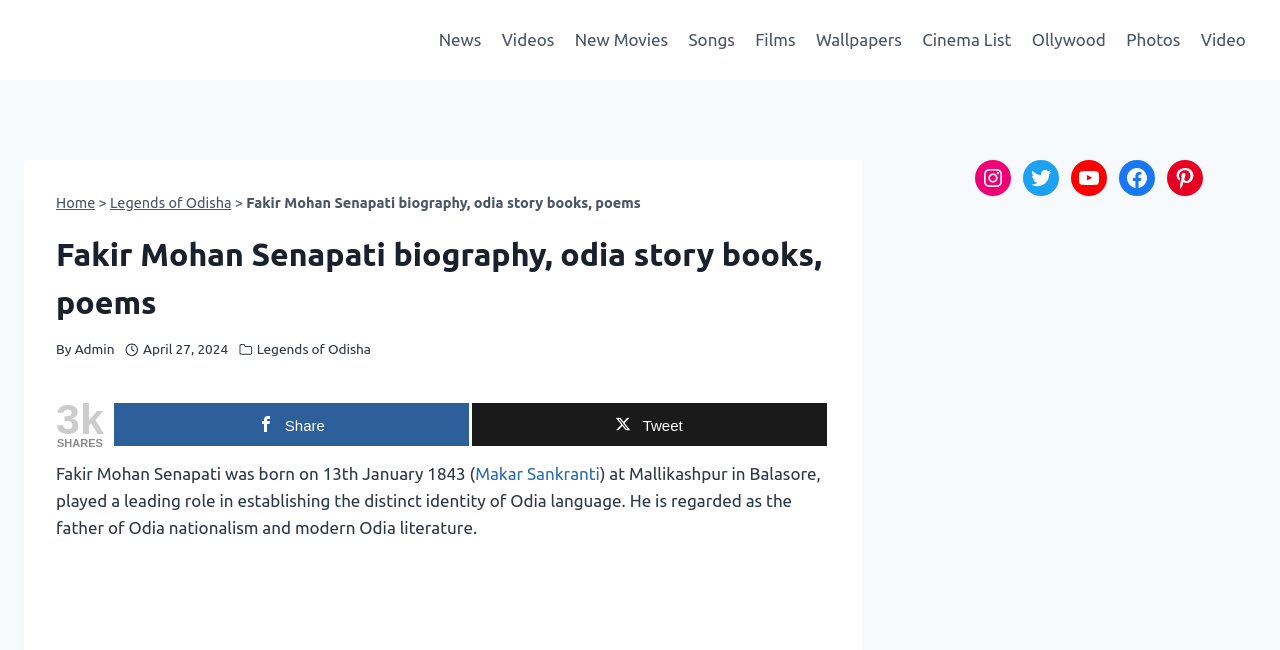Extract the bounding box coordinates for the UI element described by the text: "Tweet". The coordinates should be in the form of [left, top, right, bottom] with values between 0 and 1.

[0.368, 0.62, 0.646, 0.686]